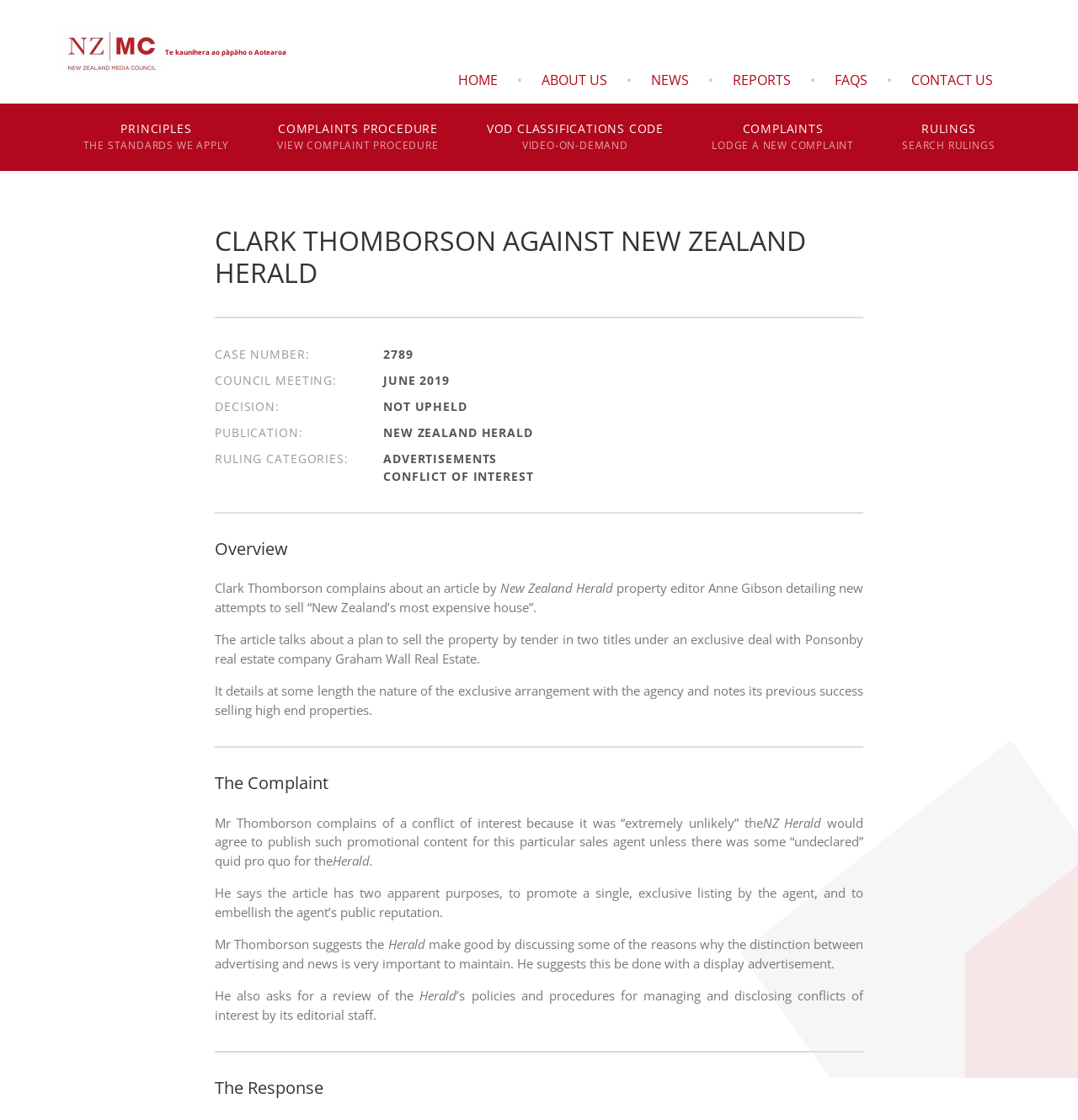Identify the bounding box coordinates for the UI element described as follows: VOD Classifications CodeVideo-on-Demand. Use the format (top-left x, top-left y, bottom-right x, bottom-right y) and ensure all values are floating point numbers between 0 and 1.

[0.445, 0.092, 0.622, 0.153]